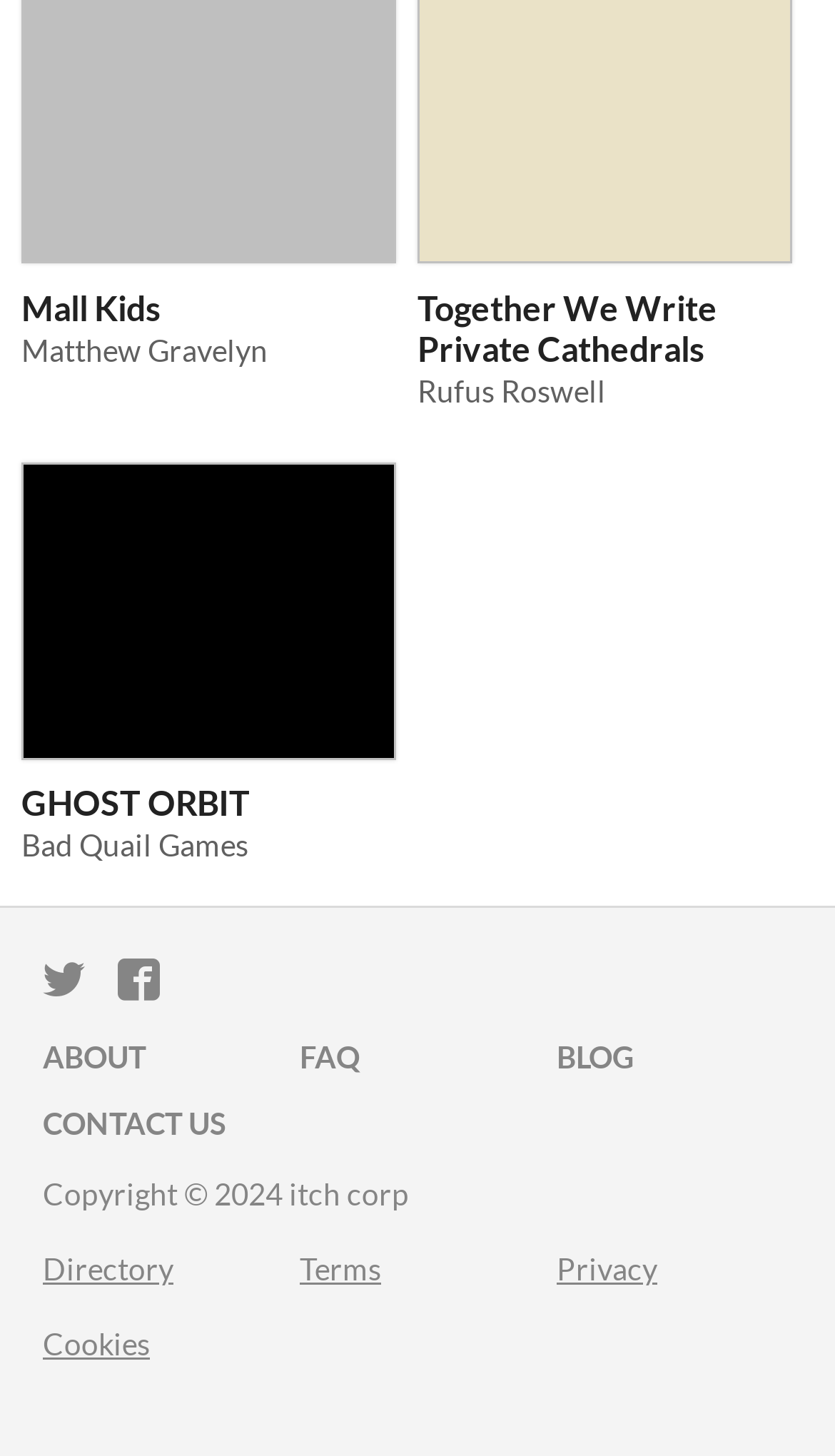Use a single word or phrase to answer the question: What is the text of the copyright notice on the webpage?

Copyright © 2024 itch corp